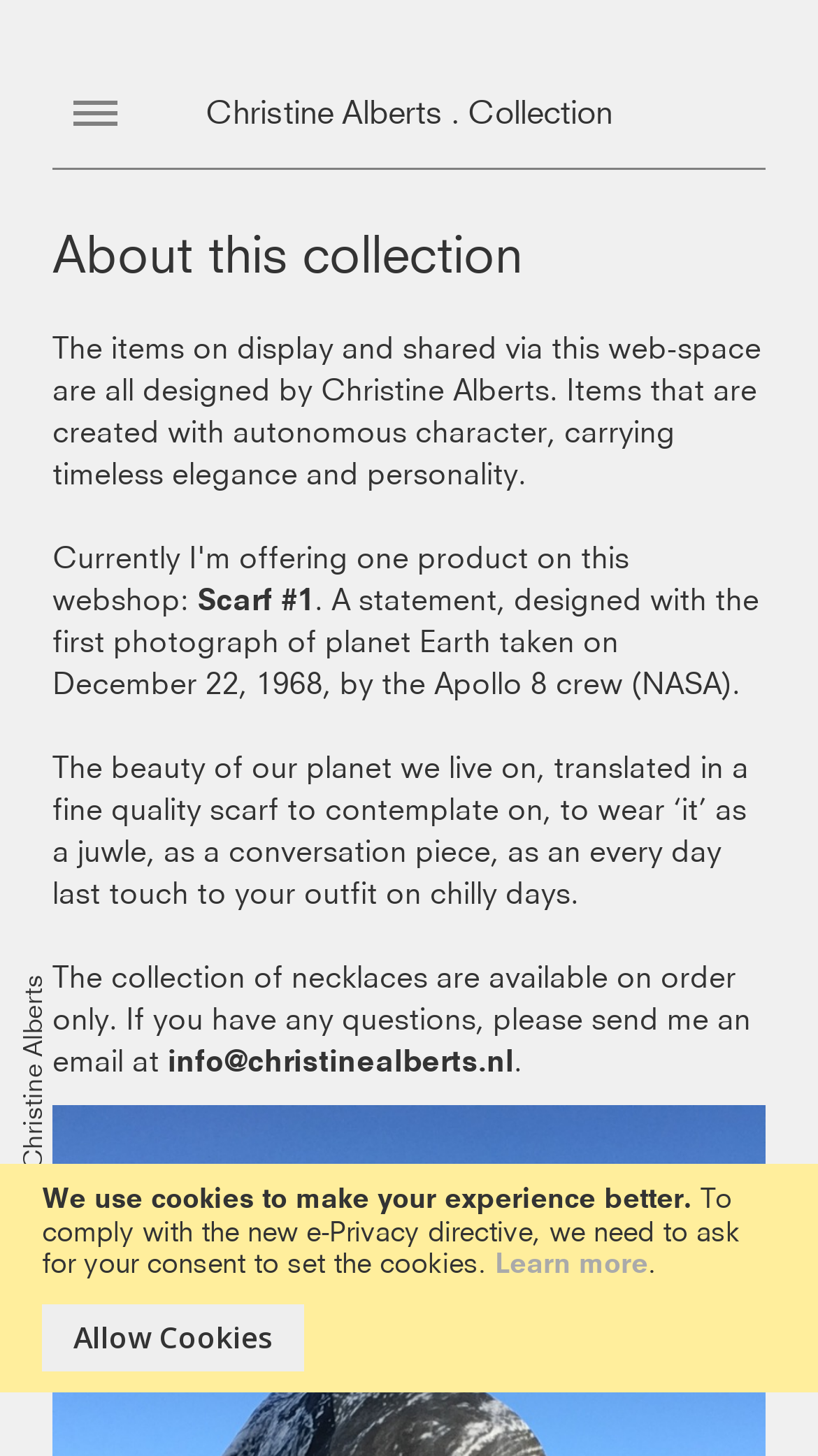What is the purpose of the collection?
Please provide a single word or phrase as your answer based on the image.

To showcase designs with timeless elegance and personality